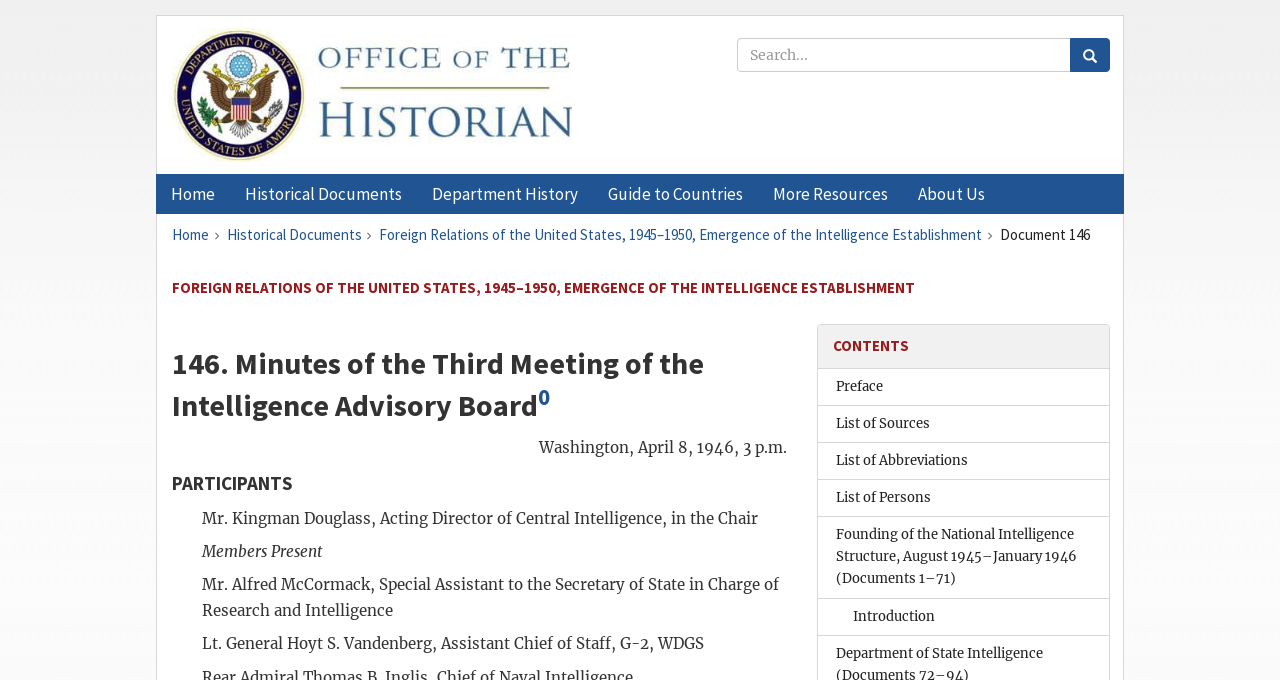What is the purpose of the search box?
Please answer using one word or phrase, based on the screenshot.

To search